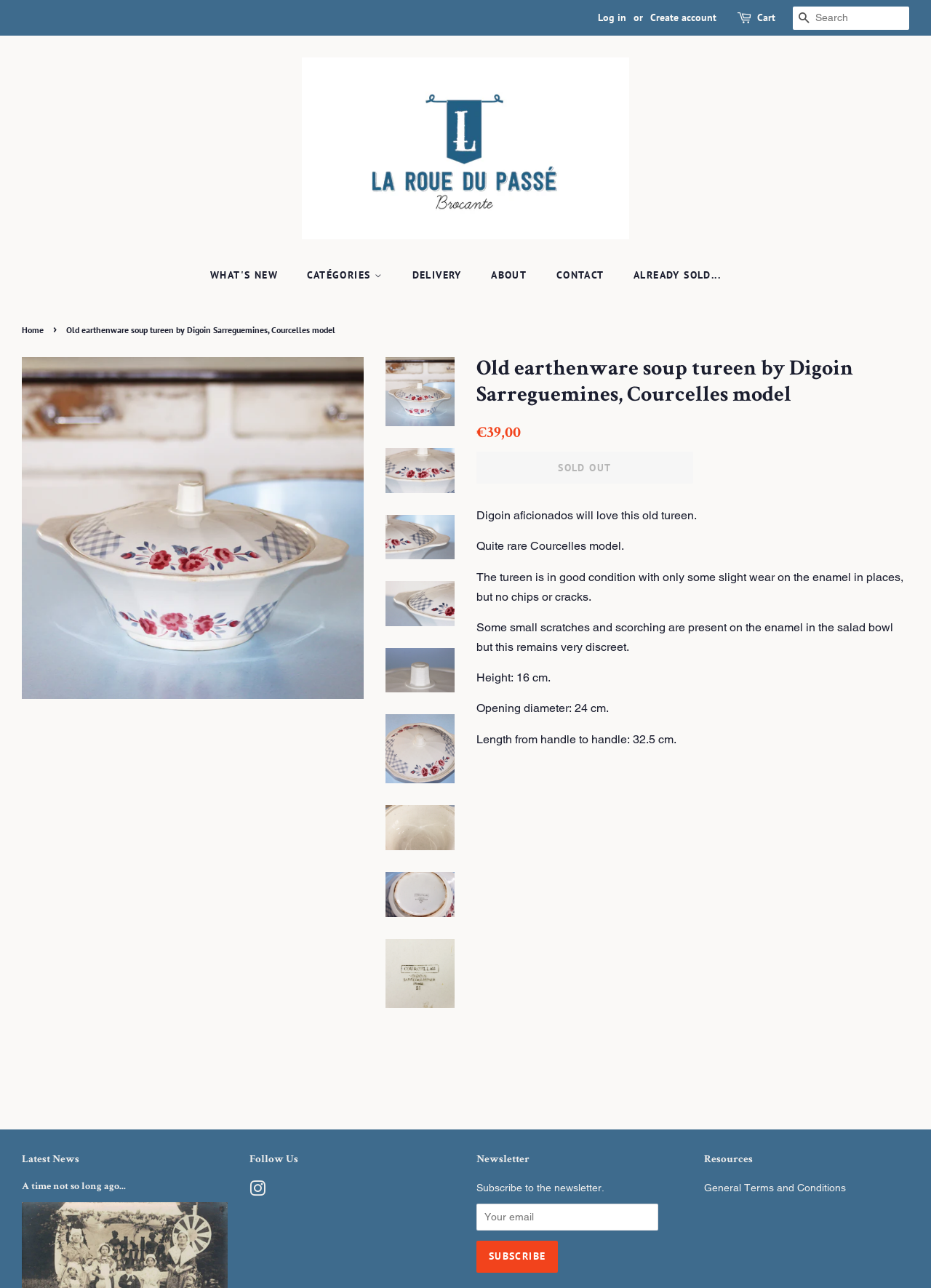Identify the bounding box for the described UI element: "parent_node: OFFICIAL WEBSITE aria-label="Next"".

None